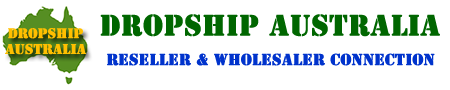Provide a thorough and detailed caption for the image.

The image showcases the logo of "Dropship Australia," prominently displaying the name in bold, vibrant fonts. The top portion features "DROPSHIP AUSTRALIA" in a striking green color, emphasizing the brand's identity. Below it, the slogan "RESELLER & WHOLESALER CONNECTION" is presented in a rich blue hue, reinforcing the service’s purpose. The logo is accompanied by a stylized silhouette of Australia, symbolizing the focus on the Australian market for dropshipping services. This visual identity conveys a sense of trust and professionalism for those looking to connect with suppliers and resellers within the dropshipping community.